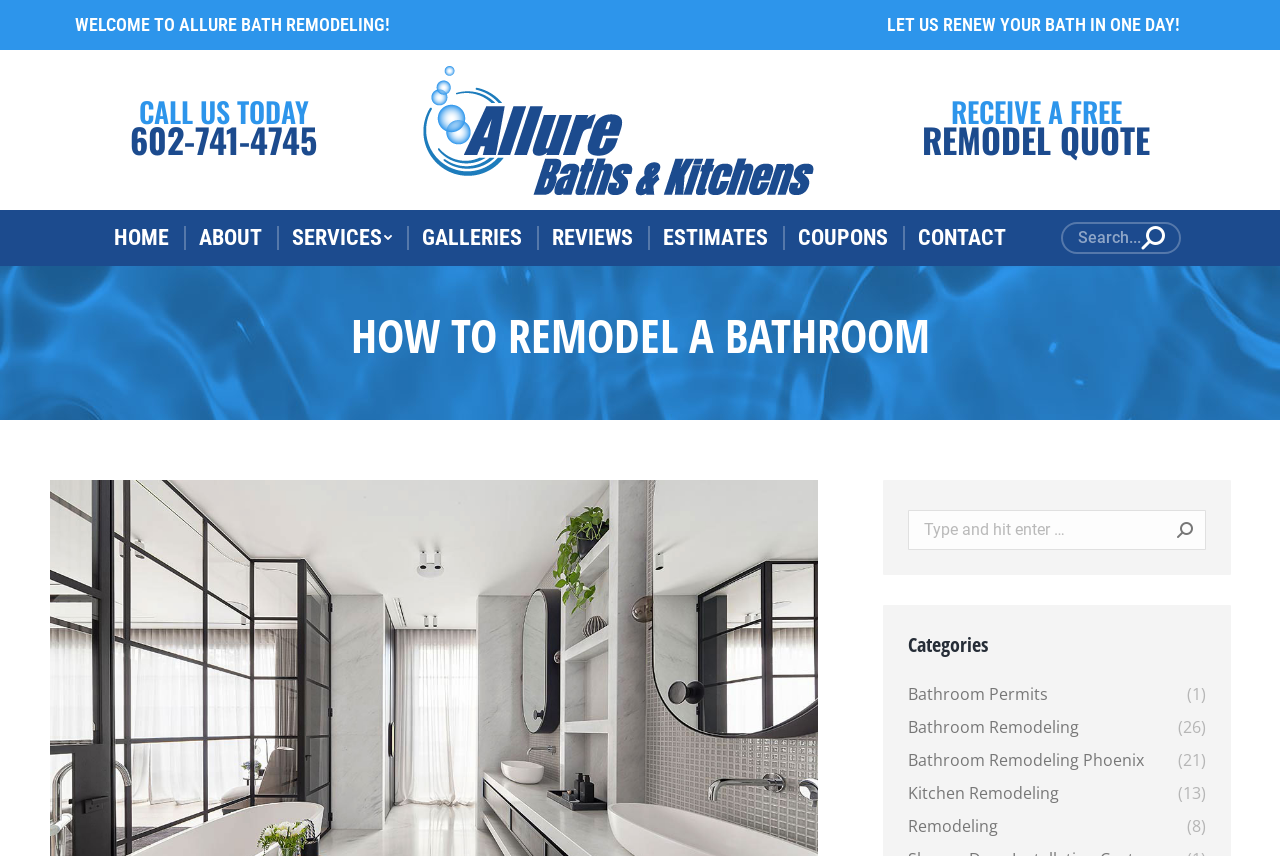Please identify the bounding box coordinates of the element that needs to be clicked to perform the following instruction: "Click the 'SERVICES' menu item".

[0.216, 0.245, 0.318, 0.311]